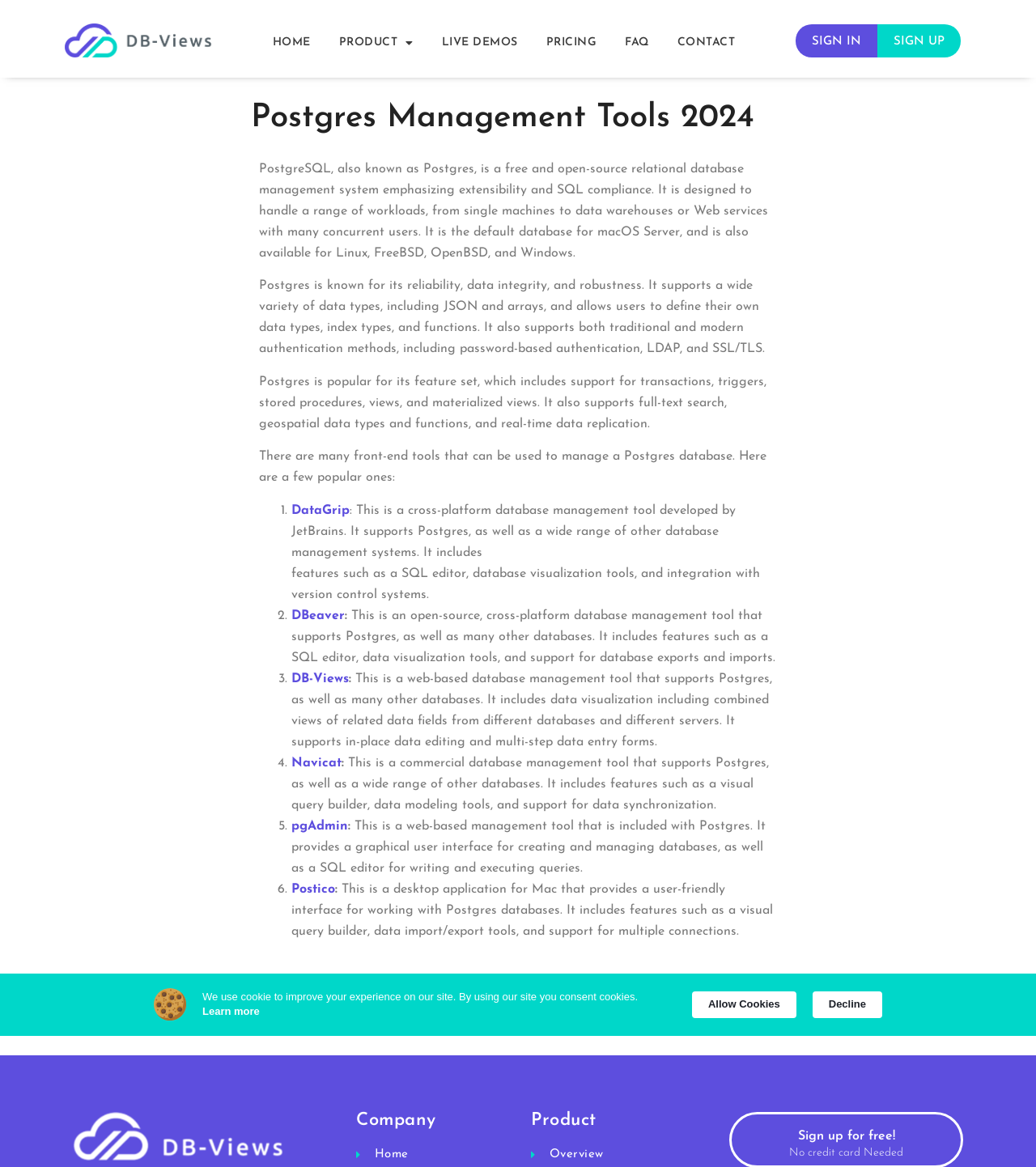What is the main difference between DBeaver and Navicat?
Refer to the image and provide a concise answer in one word or phrase.

DBeaver is open-source, Navicat is commercial